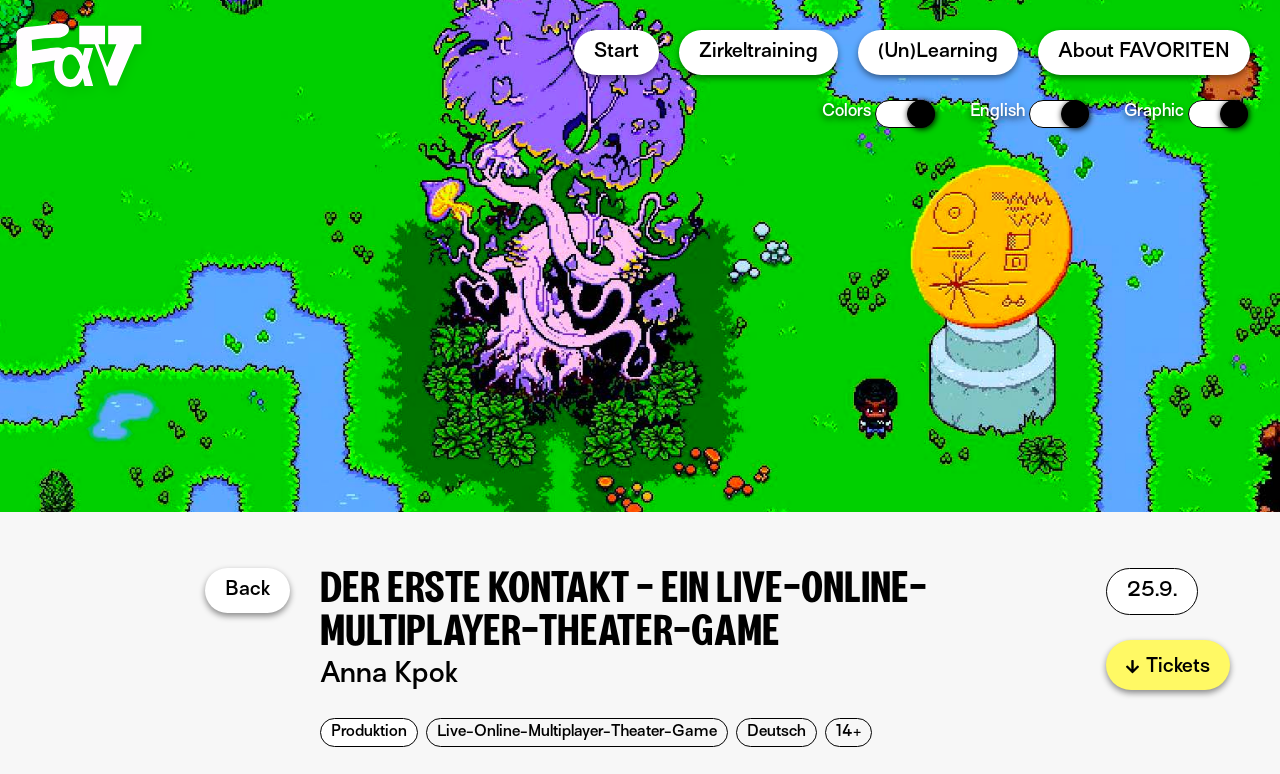From the webpage screenshot, identify the region described by Back. Provide the bounding box coordinates as (top-left x, top-left y, bottom-right x, bottom-right y), with each value being a floating point number between 0 and 1.

[0.16, 0.733, 0.227, 0.792]